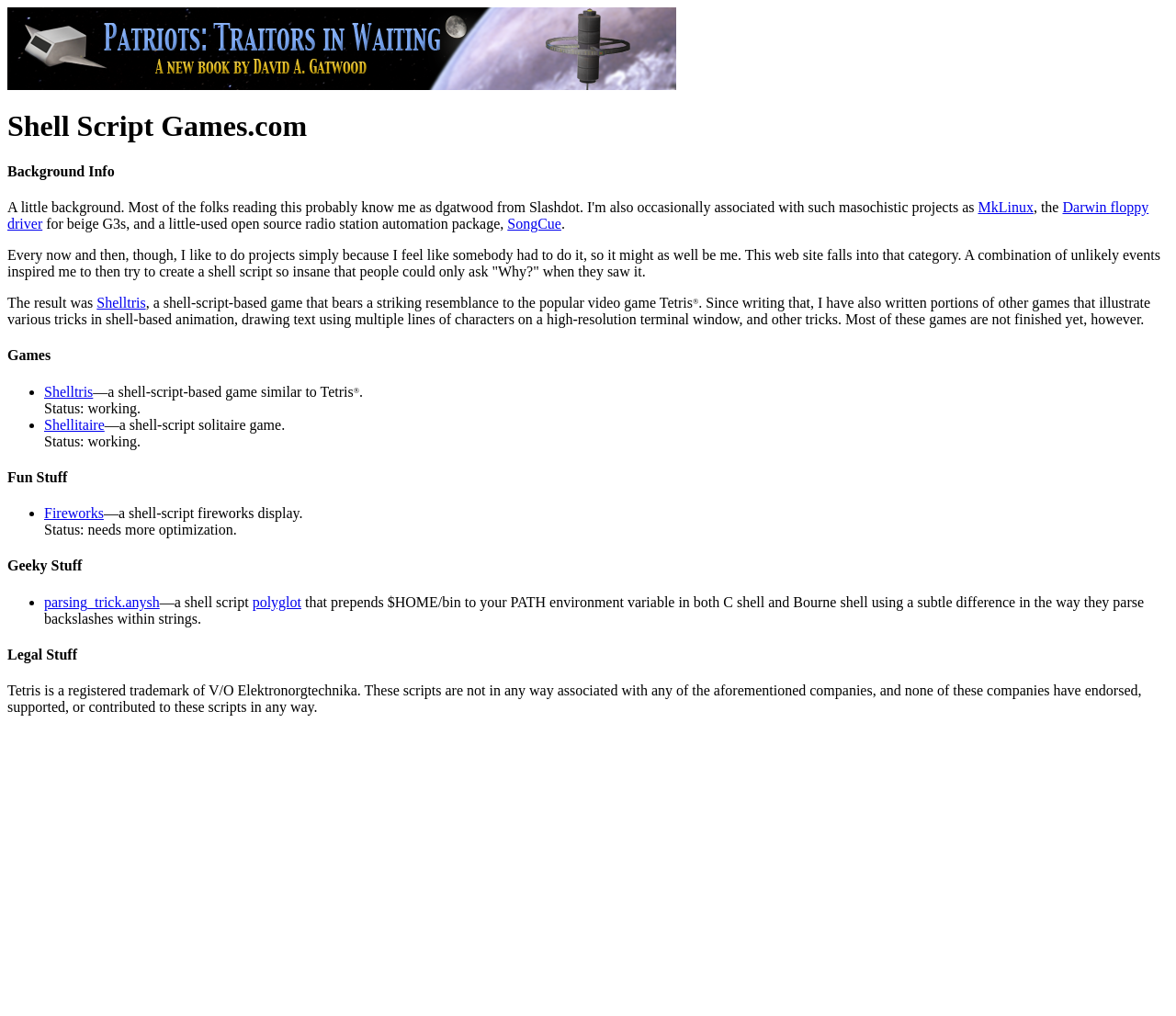What is the purpose of the parsing_trick.anysh script?
Using the details shown in the screenshot, provide a comprehensive answer to the question.

I found the answer by looking at the link element with the text 'parsing_trick.anysh' and its adjacent static text element which describes it as 'a shell script that prepends $HOME/bin to your PATH environment variable in both C shell and Bourne shell using a subtle difference in the way they parse backslashes within strings'.